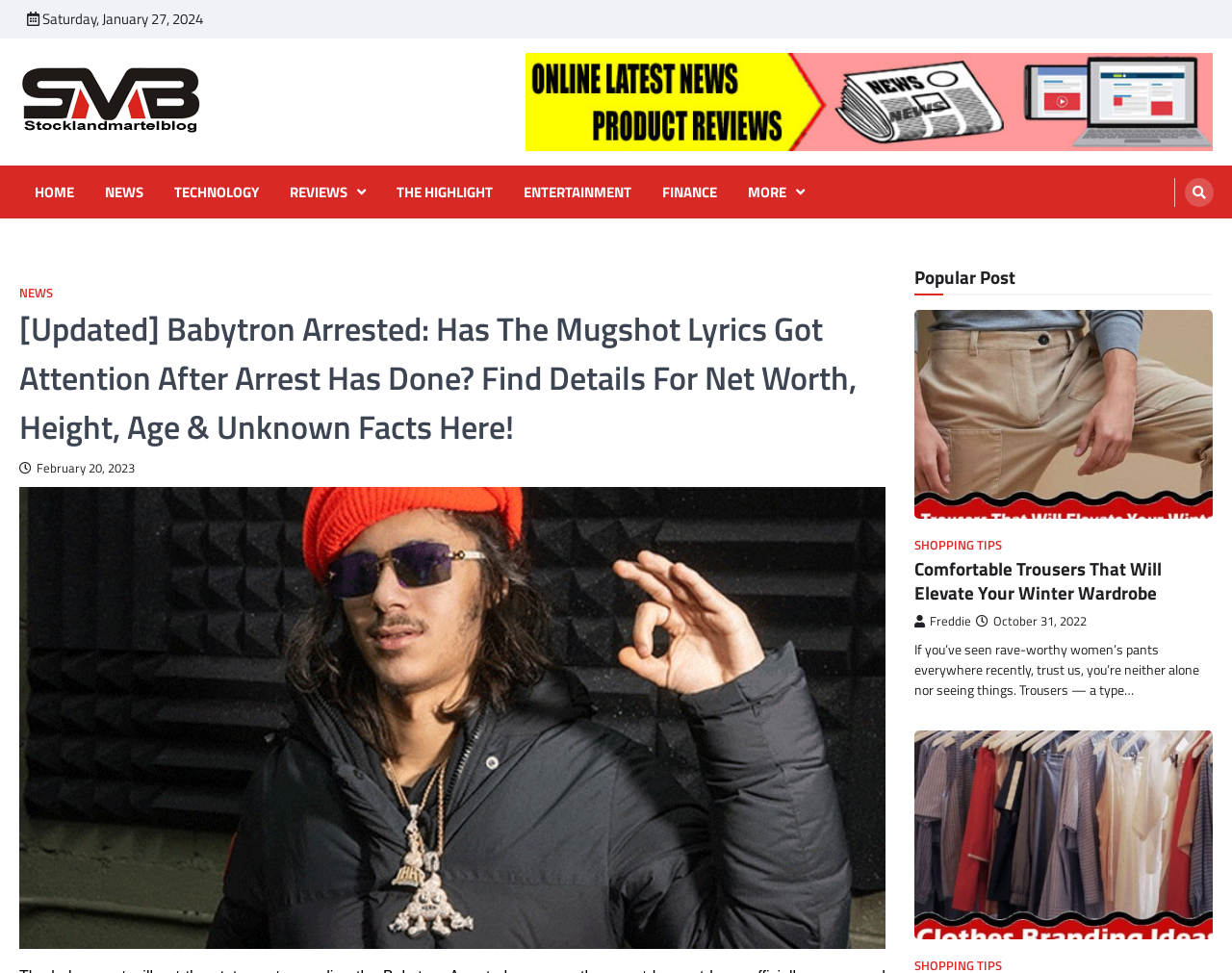What is the category of the link 'THE HIGHLIGHT'?
Based on the visual, give a brief answer using one word or a short phrase.

NEWS